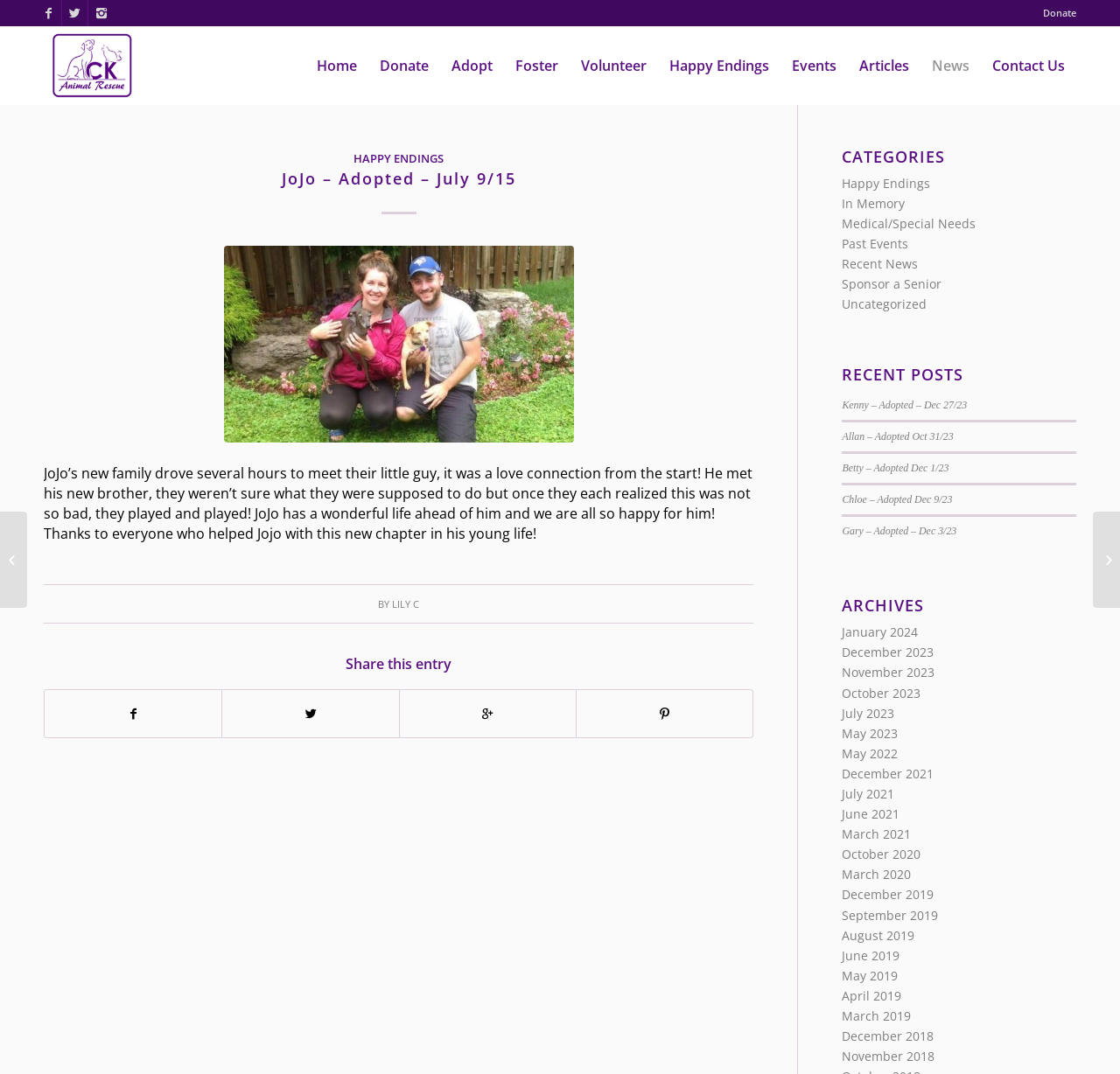How many recent posts are listed on the webpage?
Refer to the image and give a detailed answer to the question.

The webpage lists 5 recent posts, namely 'Kenny – Adopted – Dec 27/23', 'Allan – Adopted Oct 31/23', 'Betty – Adopted Dec 1/23', 'Chloe – Adopted Dec 9/23', and 'Gary – Adopted – Dec 3/23'.